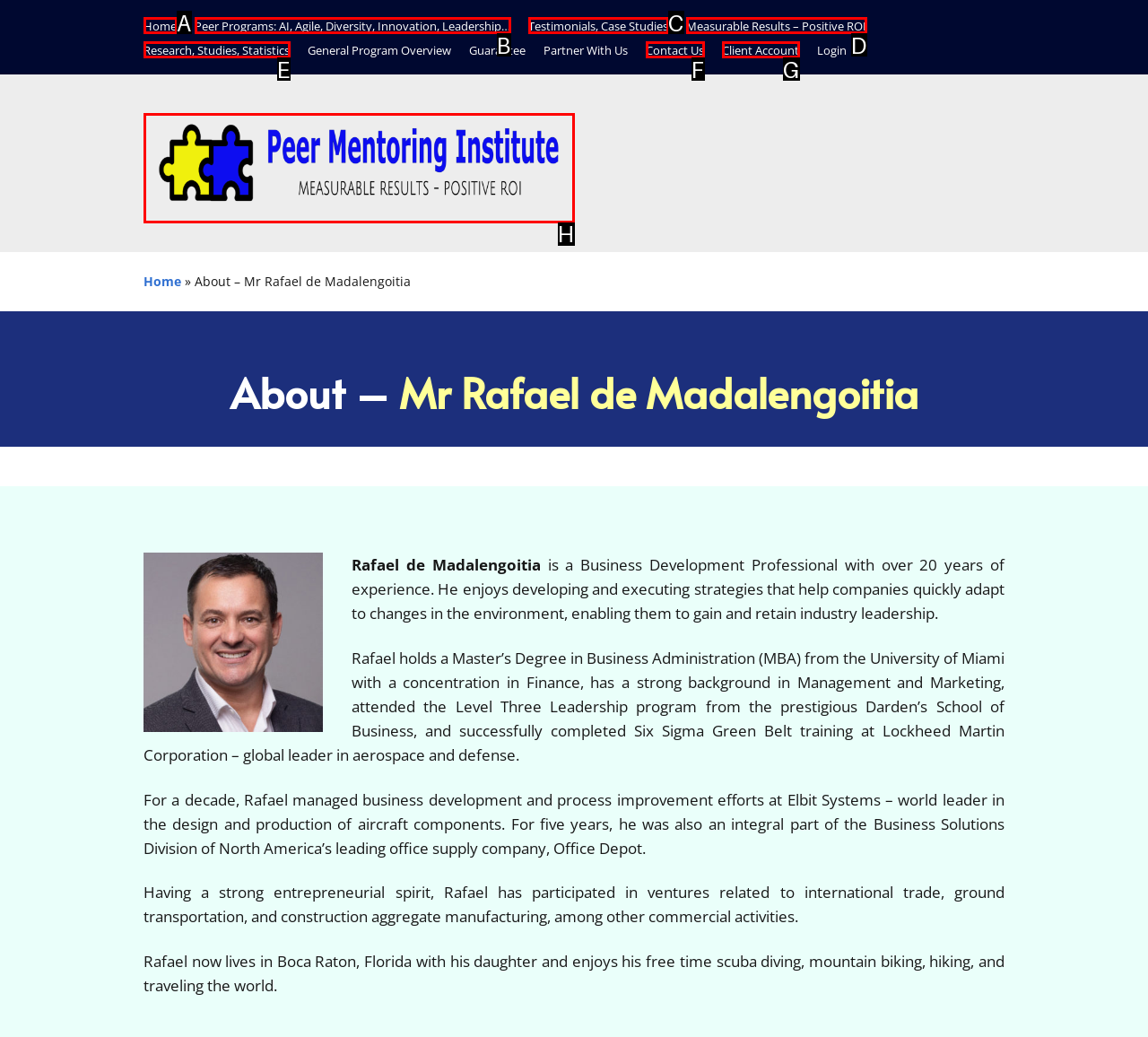With the provided description: Mission to the Border, select the most suitable HTML element. Respond with the letter of the selected option.

None